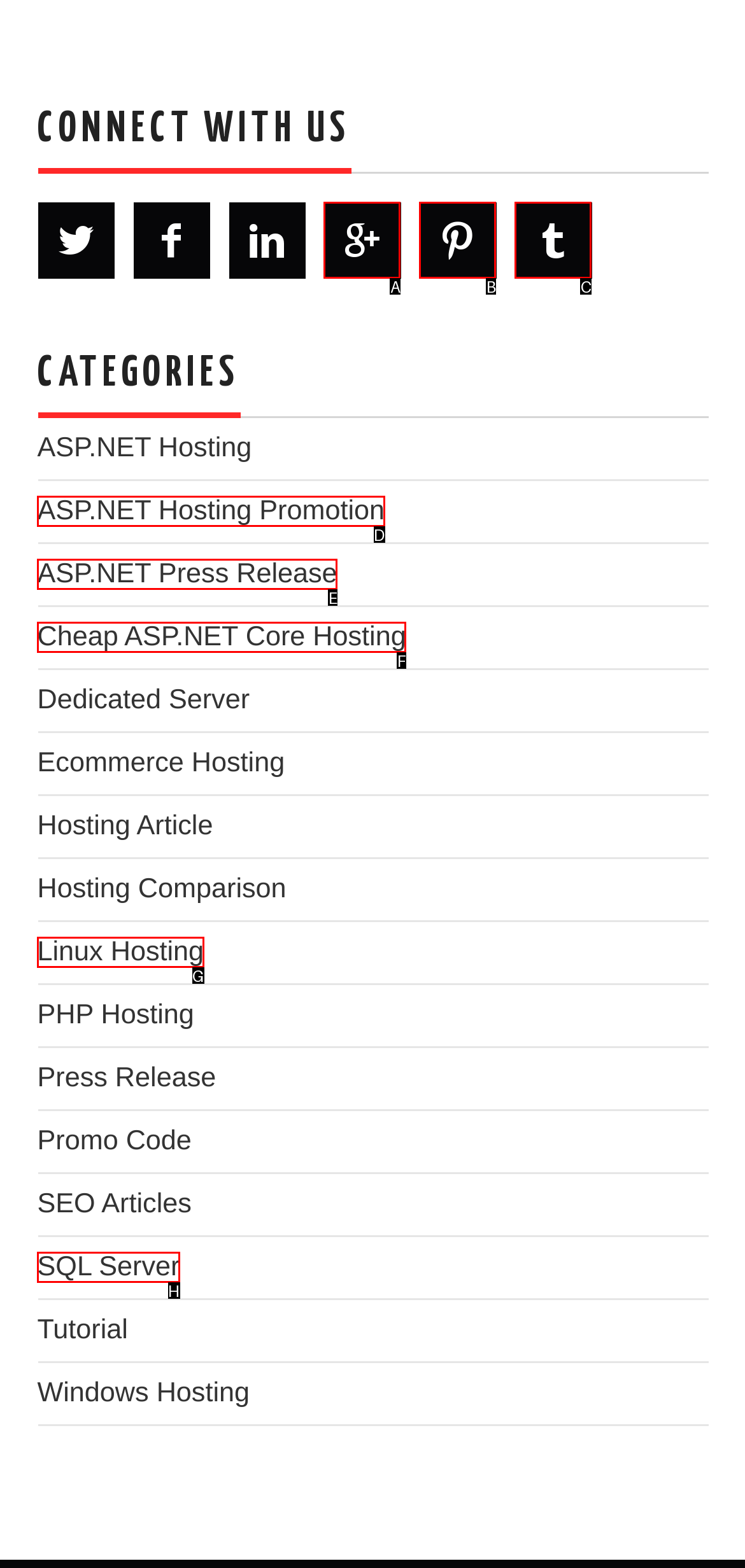Using the provided description: ASP.NET Hosting Promotion, select the most fitting option and return its letter directly from the choices.

D